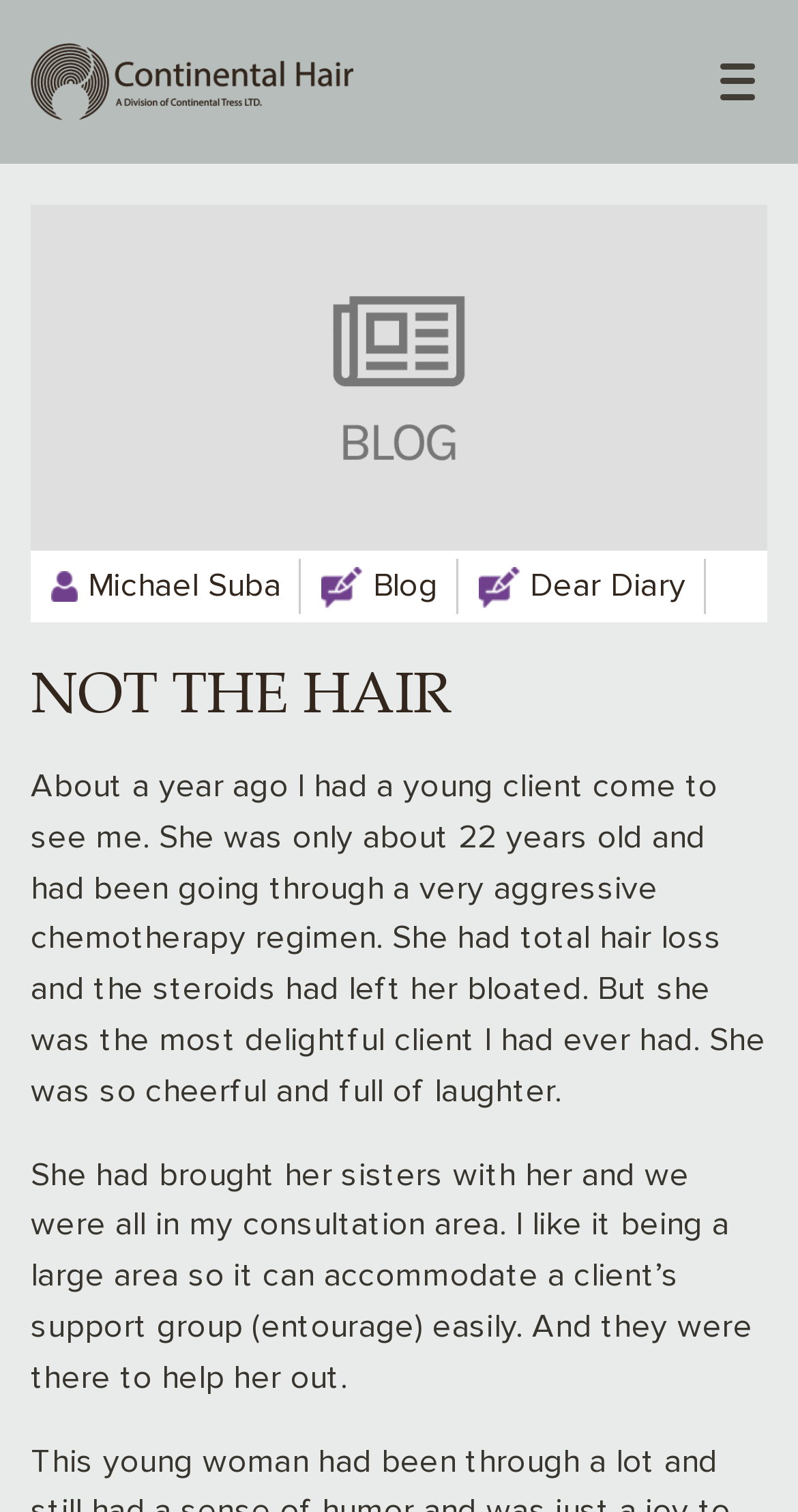How many salons are listed?
Please provide a single word or phrase answer based on the image.

2